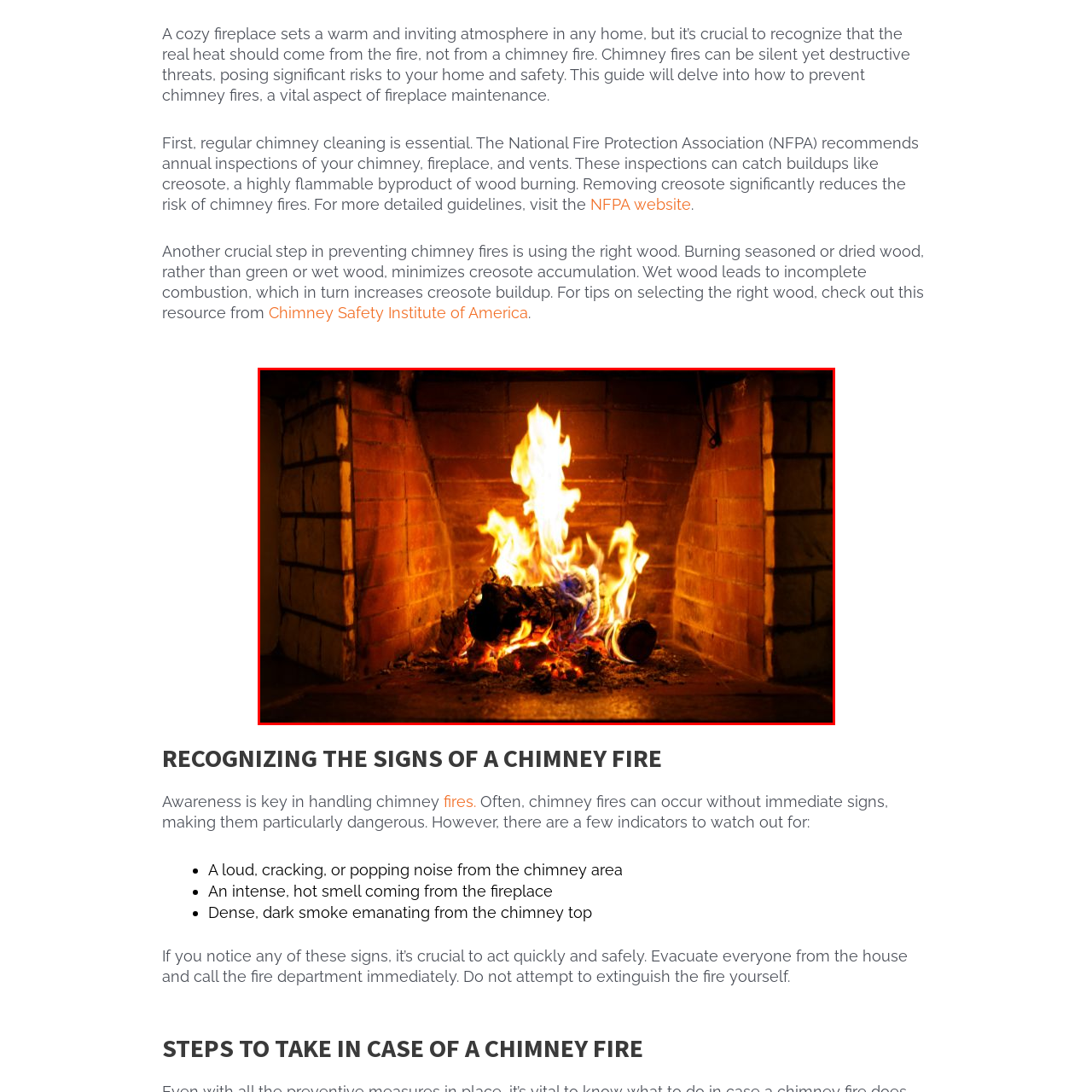What is crucial to prevent dangerous situations like chimney fires?
Look closely at the area highlighted by the red bounding box and give a detailed response to the question.

The caption states that regular chimney maintenance, including inspections and using the right type of wood, is crucial to prevent dangerous situations like chimney fires, which implies that regular chimney maintenance is crucial to prevent such situations.